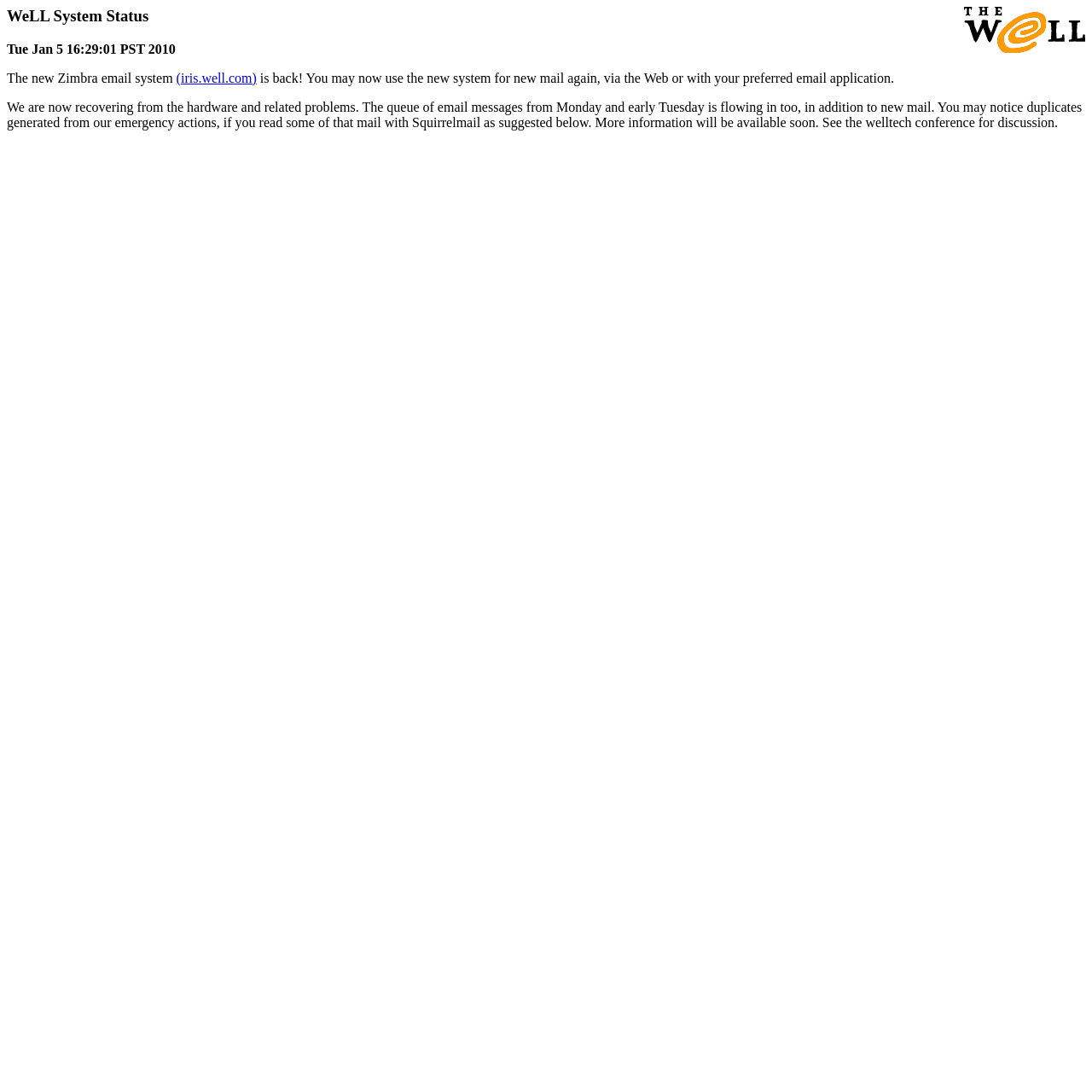What is the URL of the iris website?
Answer the question with a single word or phrase by looking at the picture.

iris.well.com